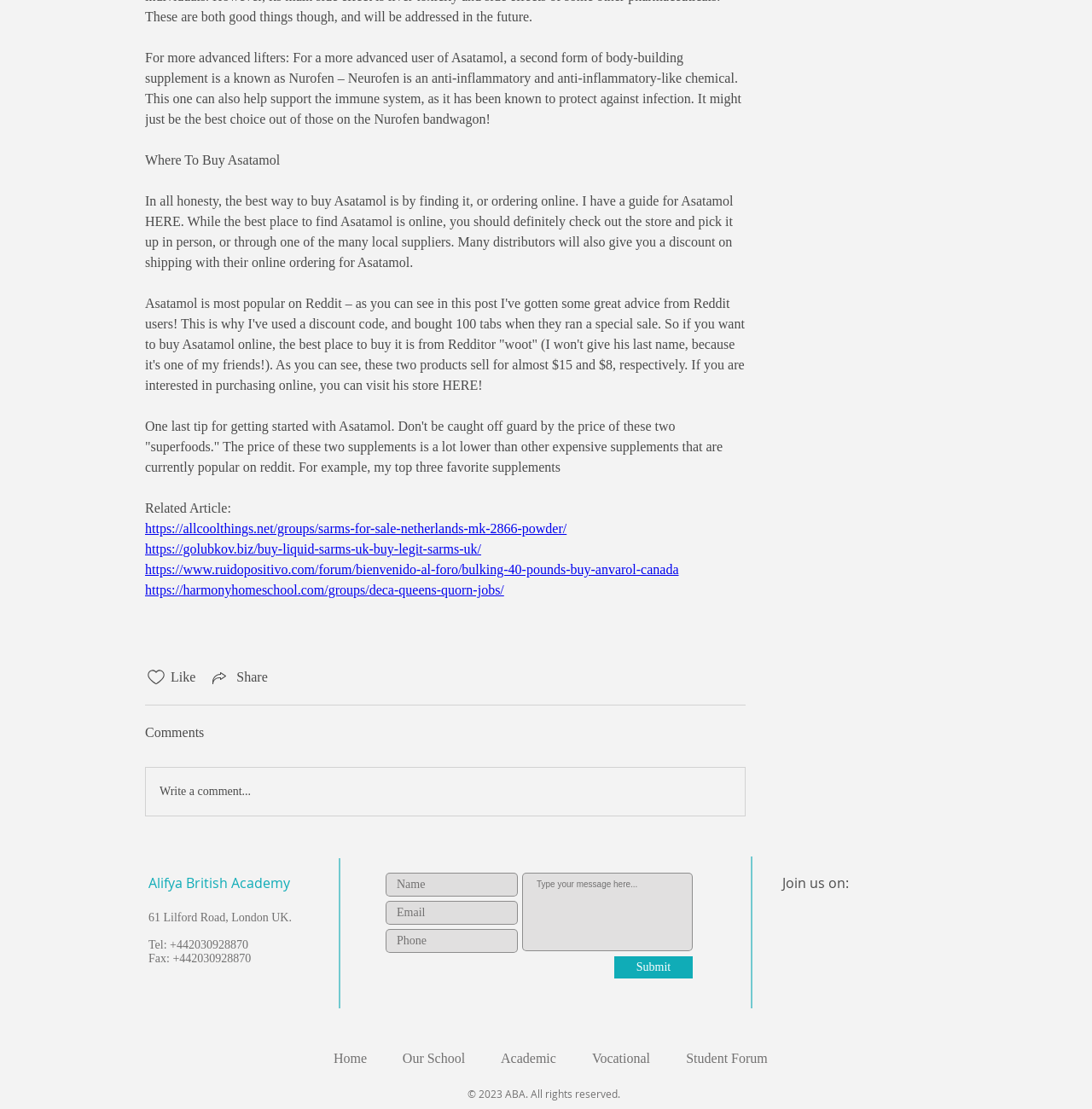Determine the bounding box coordinates of the UI element described by: "aria-label="Email" name="email" placeholder="Email"".

[0.353, 0.812, 0.474, 0.833]